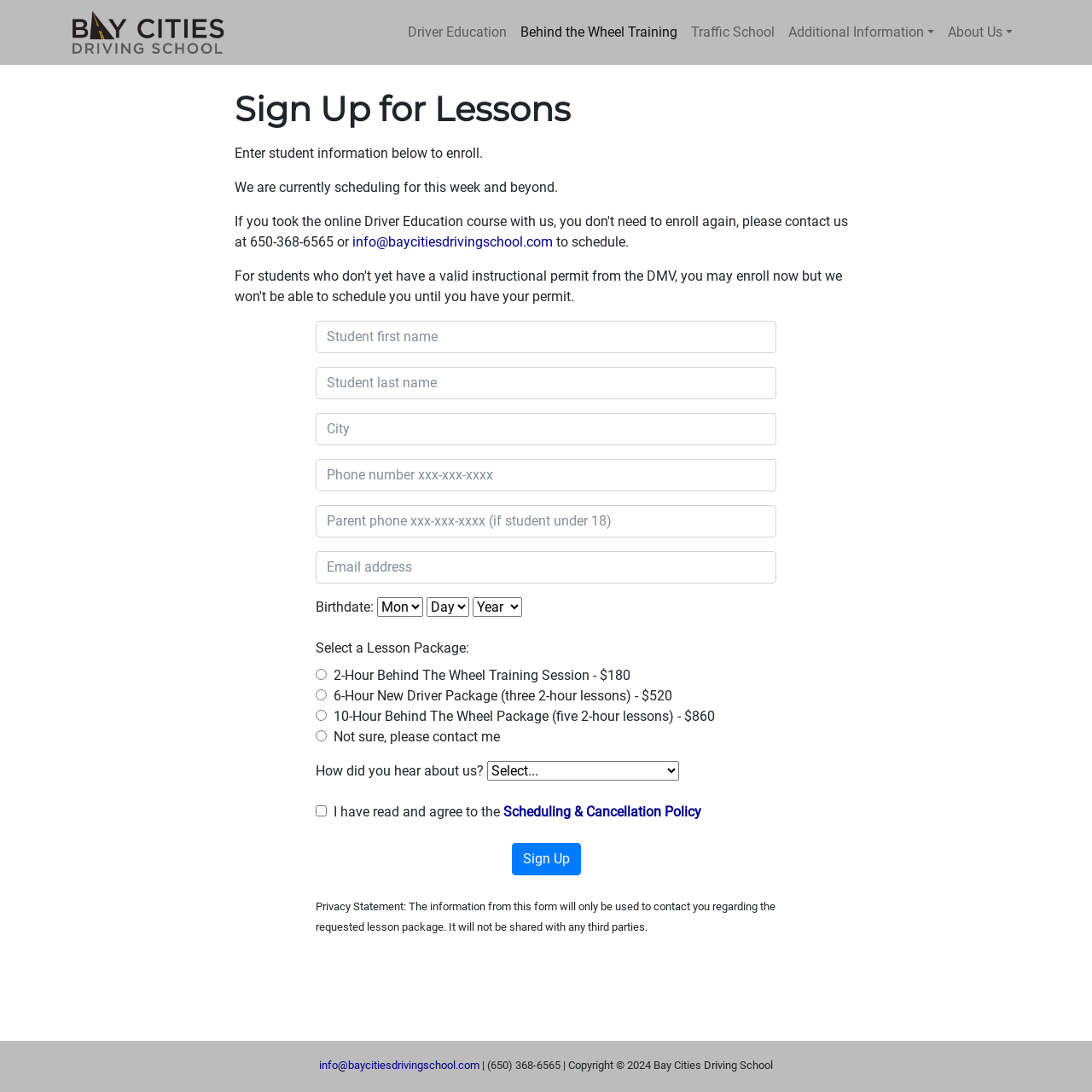From the image, can you give a detailed response to the question below:
What is the phone number to schedule a lesson?

The phone number can be found at the bottom of the webpage, in the contact information section, next to the email address info@baycitiesdrivingschool.com.